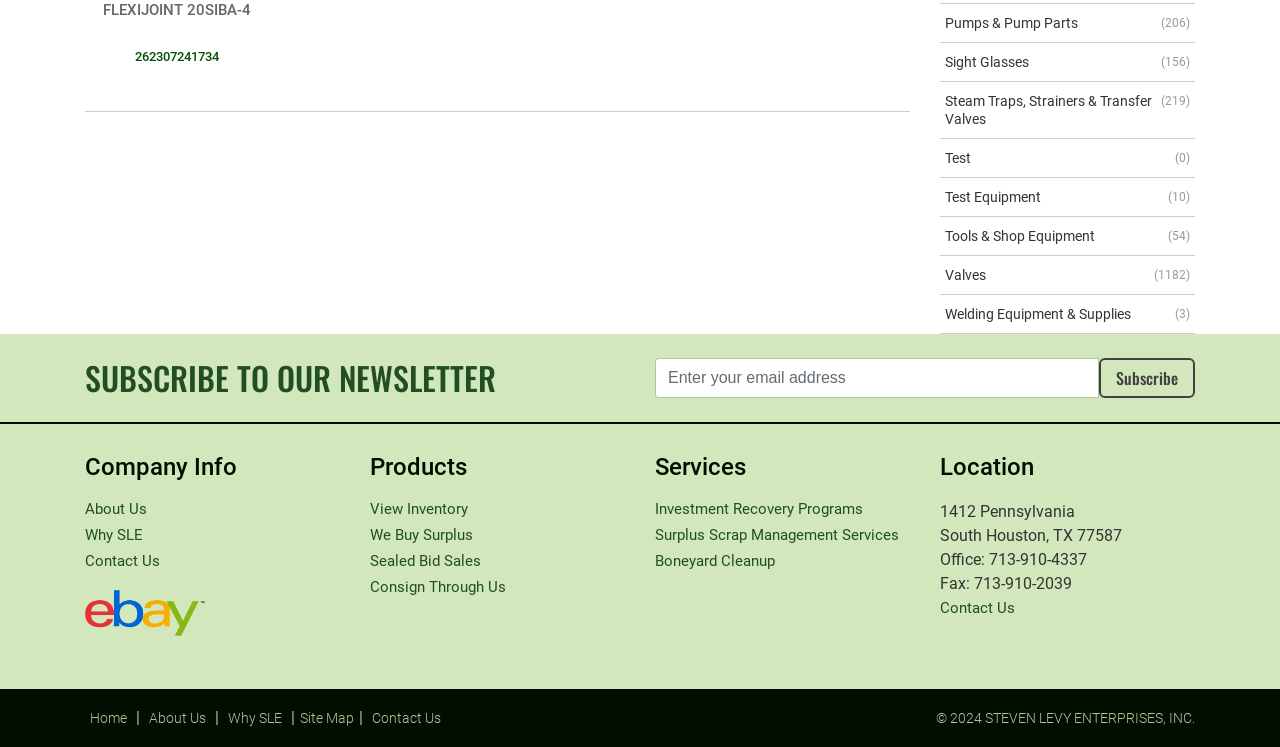What is the company's address?
Please give a detailed answer to the question using the information shown in the image.

I found the company's address by looking at the 'Location' section, where it lists the address as 1412 Pennsylvania, South Houston, TX 77587.